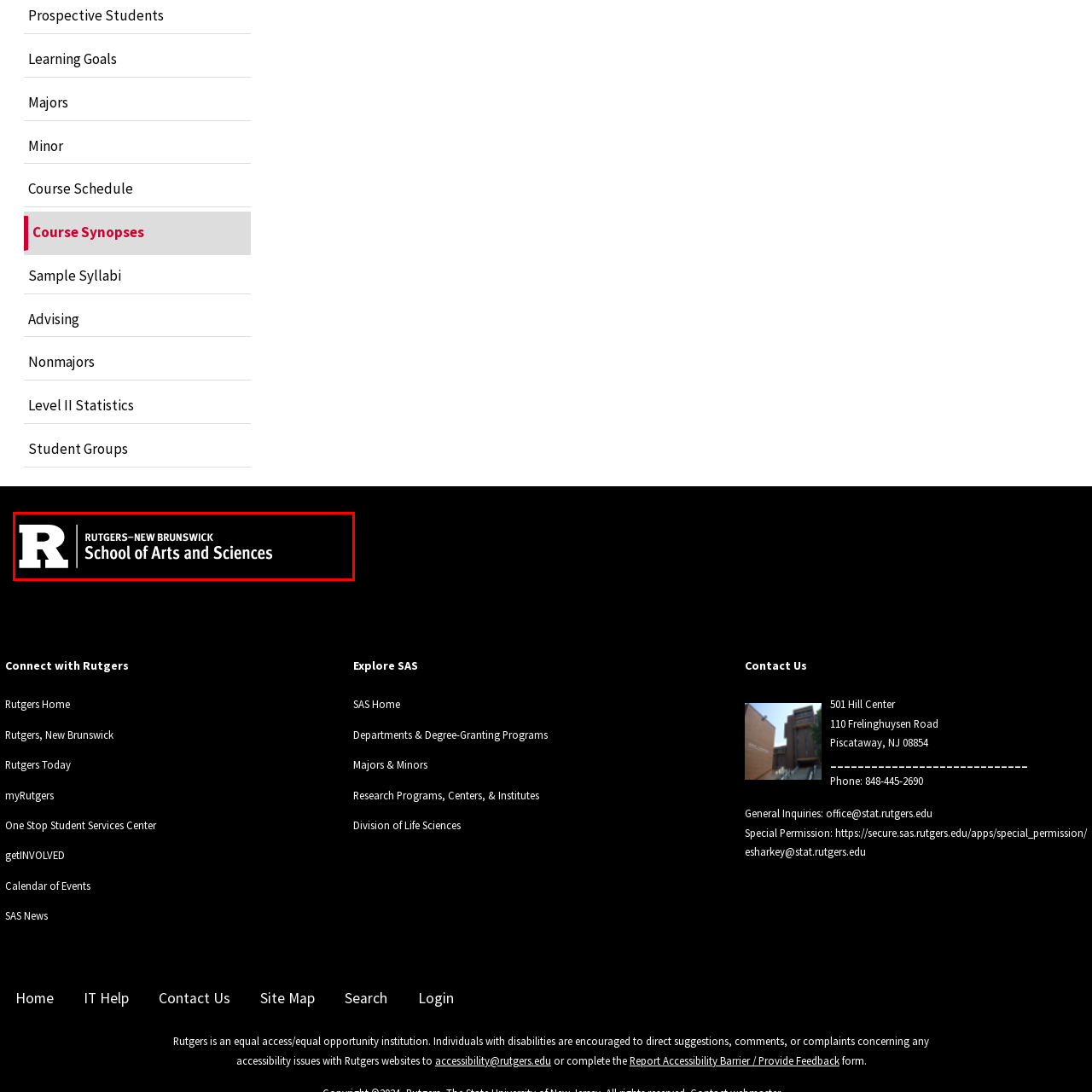What is the design of the logo?
Inspect the image surrounded by the red bounding box and answer the question using a single word or a short phrase.

Sleek and modern